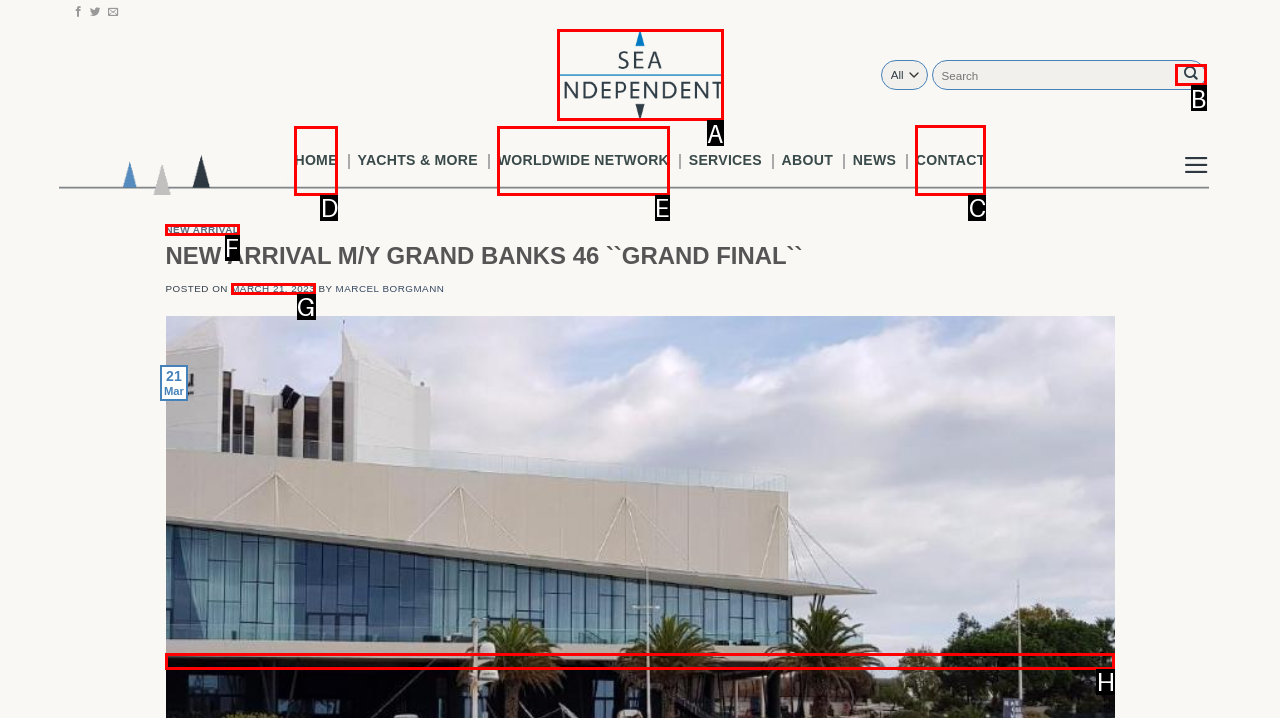Choose the letter that corresponds to the correct button to accomplish the task: Contact us
Reply with the letter of the correct selection only.

C